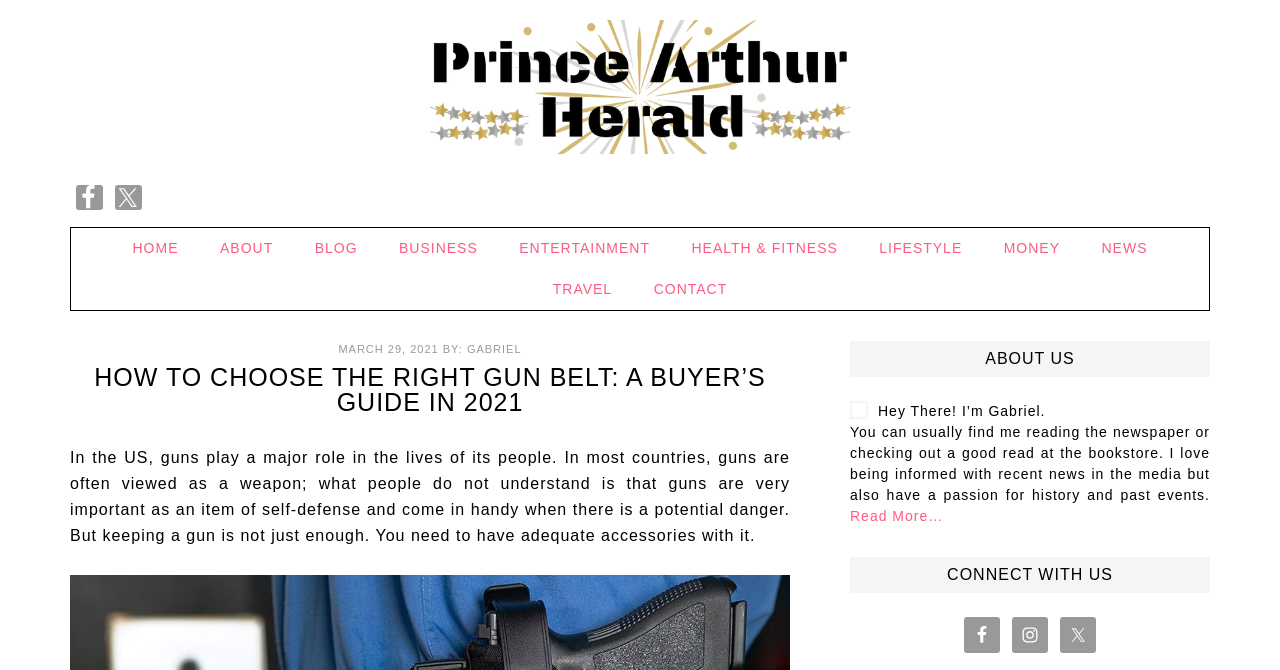Analyze the image and deliver a detailed answer to the question: How can you contact the author?

The author provides links to their social media profiles, including Facebook, Instagram, and Twitter, in the 'CONNECT WITH US' section, which can be used to contact them.